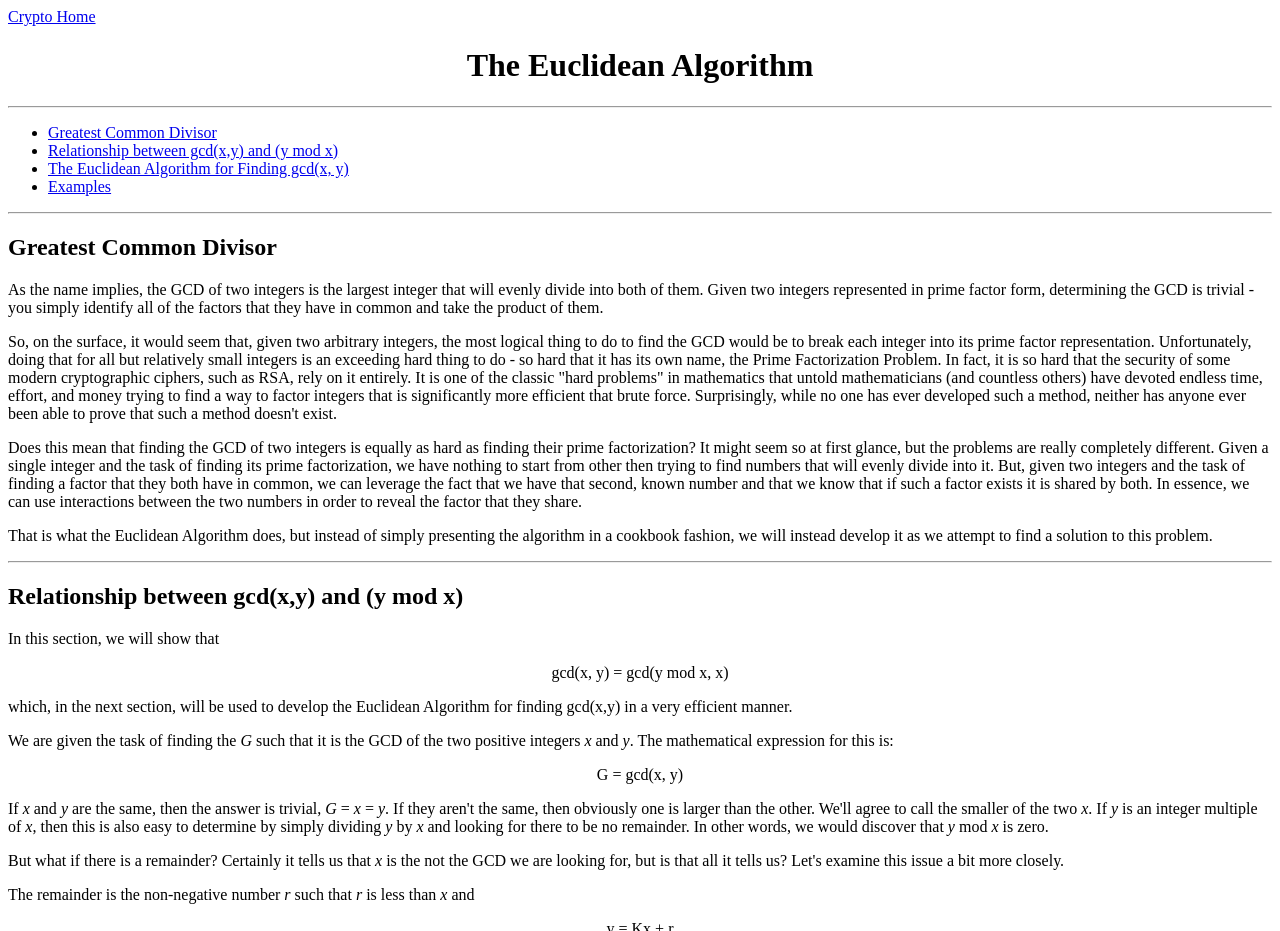Determine the main text heading of the webpage and provide its content.

The Euclidean Algorithm